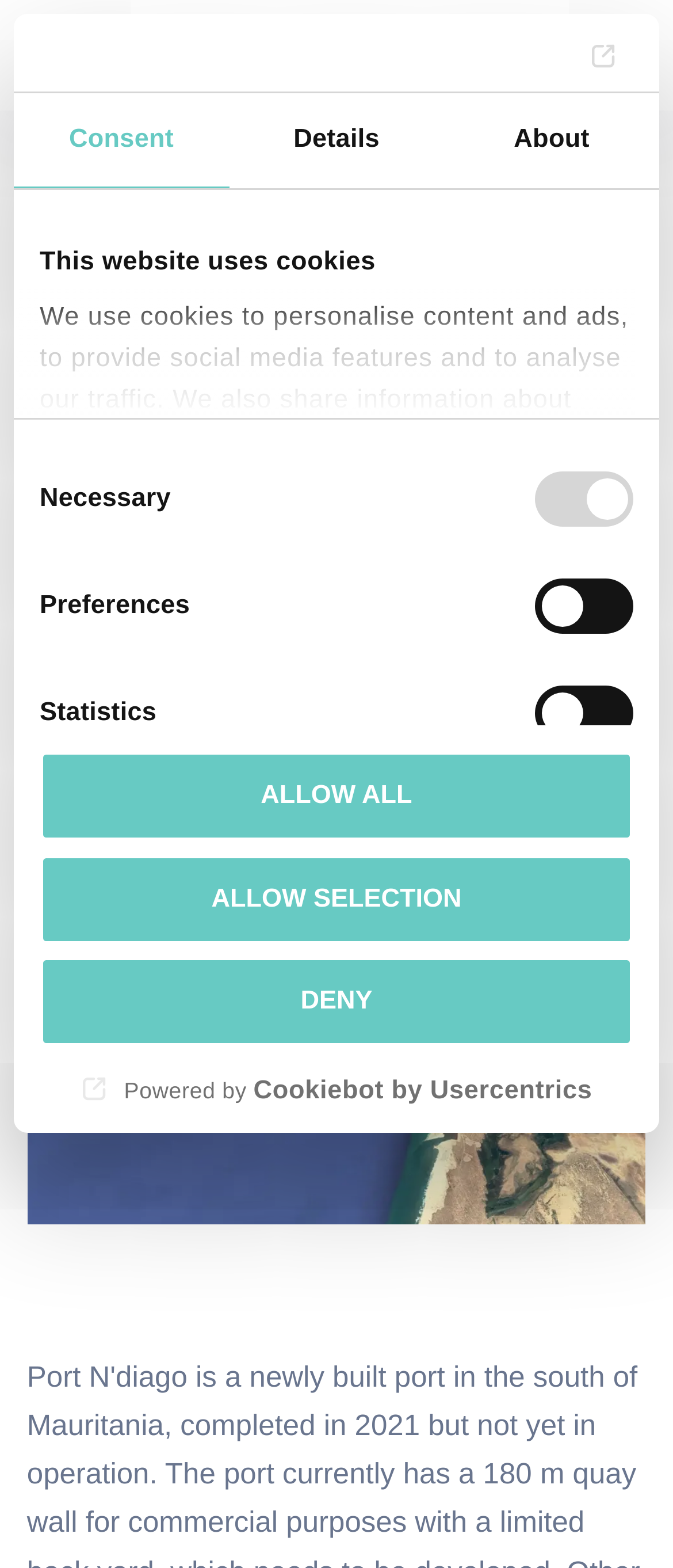Locate the bounding box coordinates of the clickable region necessary to complete the following instruction: "Click the CONTACT link". Provide the coordinates in the format of four float numbers between 0 and 1, i.e., [left, top, right, bottom].

[0.544, 0.018, 0.768, 0.052]